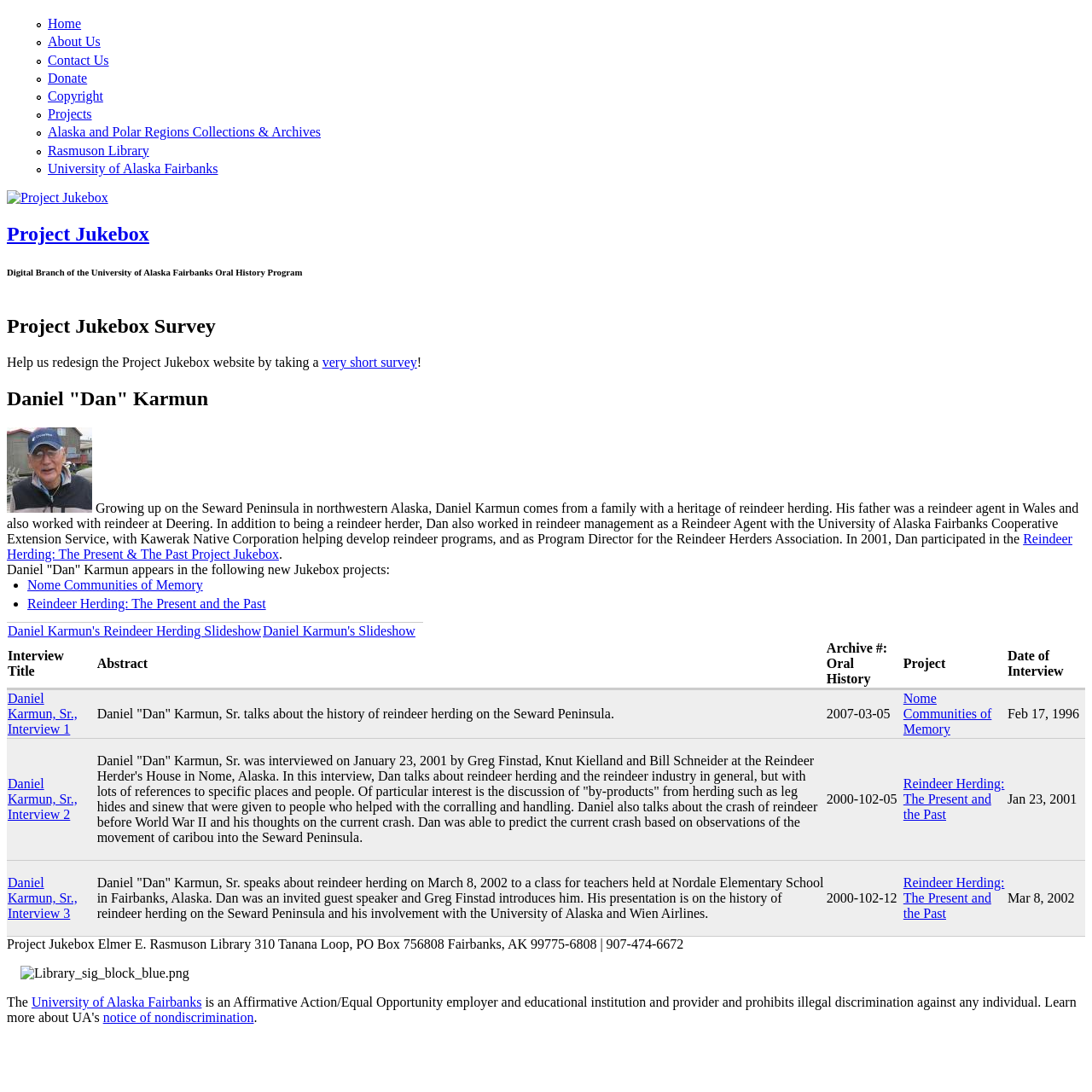What is the name of the university associated with the Oral History Program?
Provide a detailed answer to the question using information from the image.

The meta description of the webpage mentions the 'University of Alaska Fairbanks Oral History Program', indicating that the university is associated with the program.